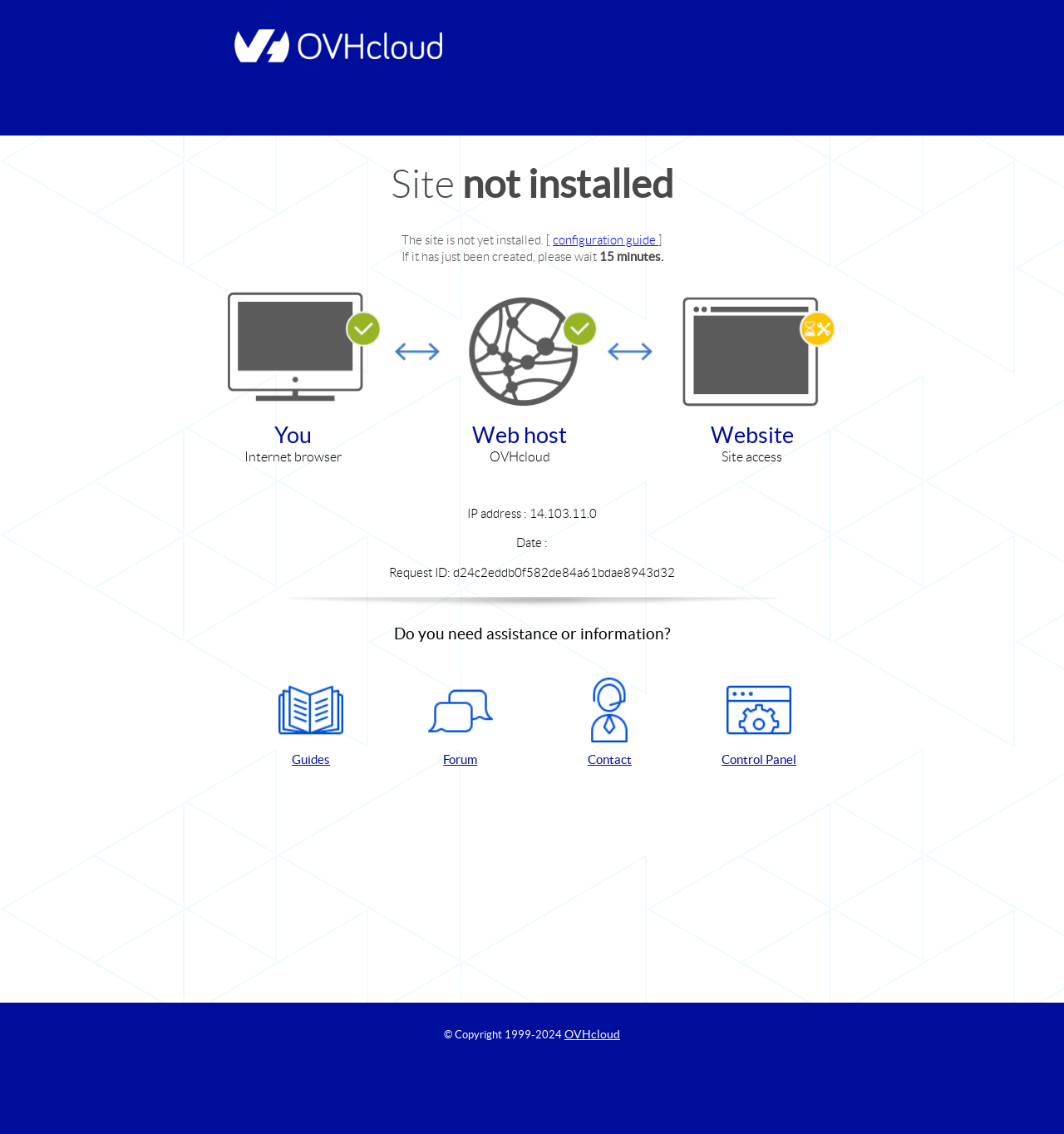Answer the question with a single word or phrase: 
What is the copyright year range of OVHcloud?

1999-2024